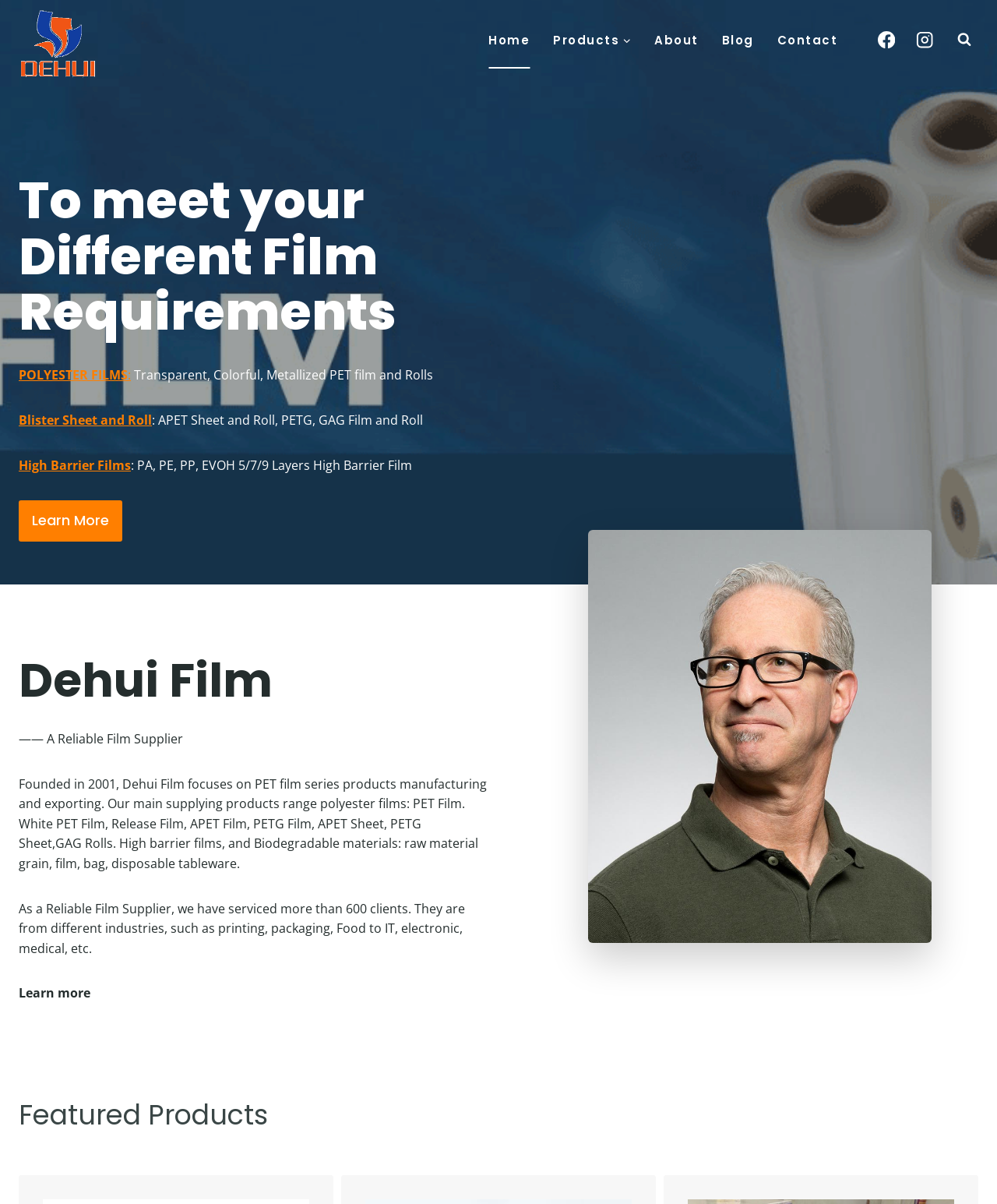Look at the image and answer the question in detail:
What is the main industry of Dehui Film's clients?

The main industry of Dehui Film's clients is obtained from the text 'They are from different industries, such as printing, packaging, Food to IT, electronic, medical, etc.' which indicates that Dehui Film's clients come from various industries.